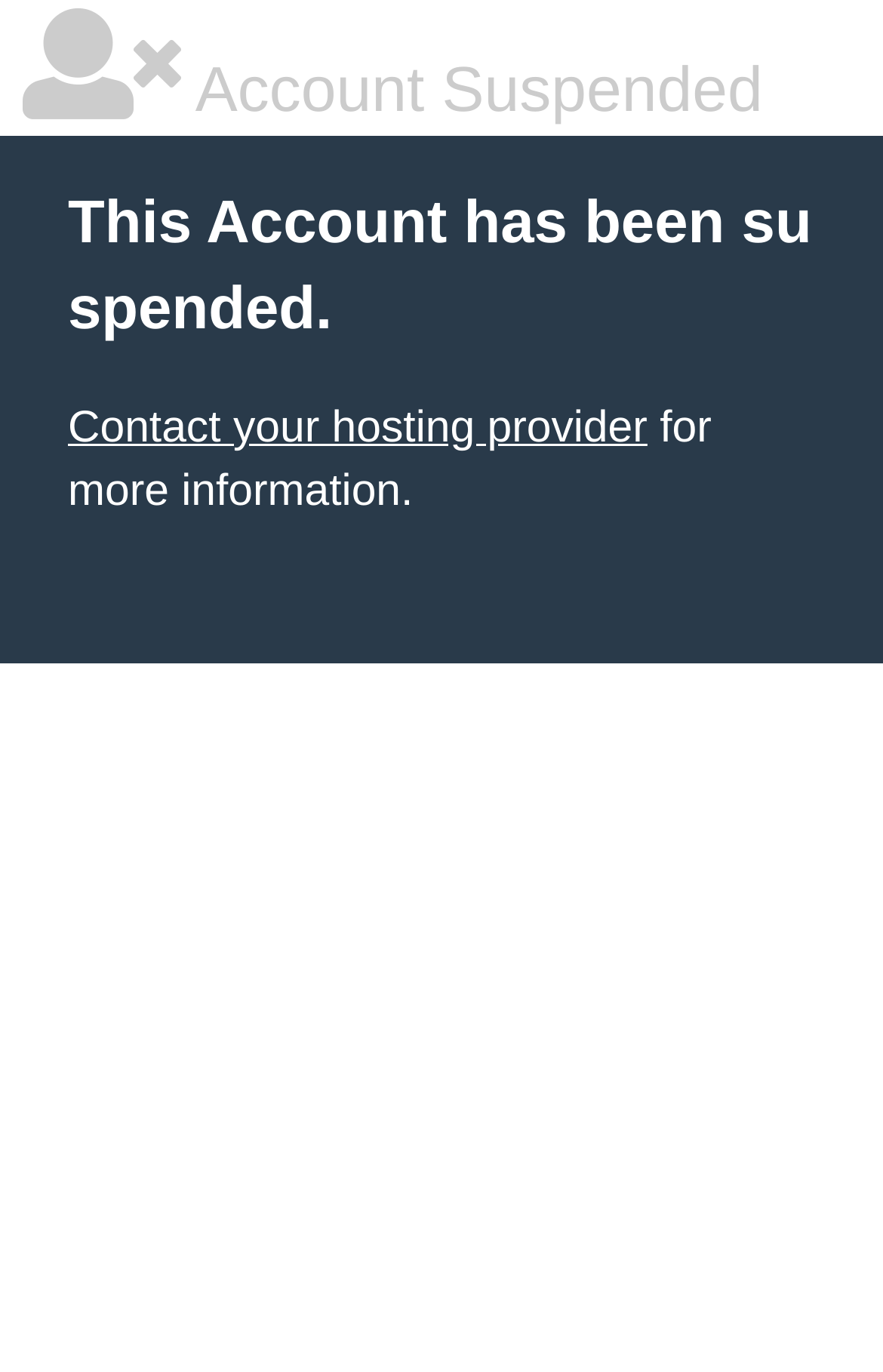Determine the bounding box coordinates for the HTML element mentioned in the following description: "Contact your hosting provider". The coordinates should be a list of four floats ranging from 0 to 1, represented as [left, top, right, bottom].

[0.077, 0.294, 0.733, 0.33]